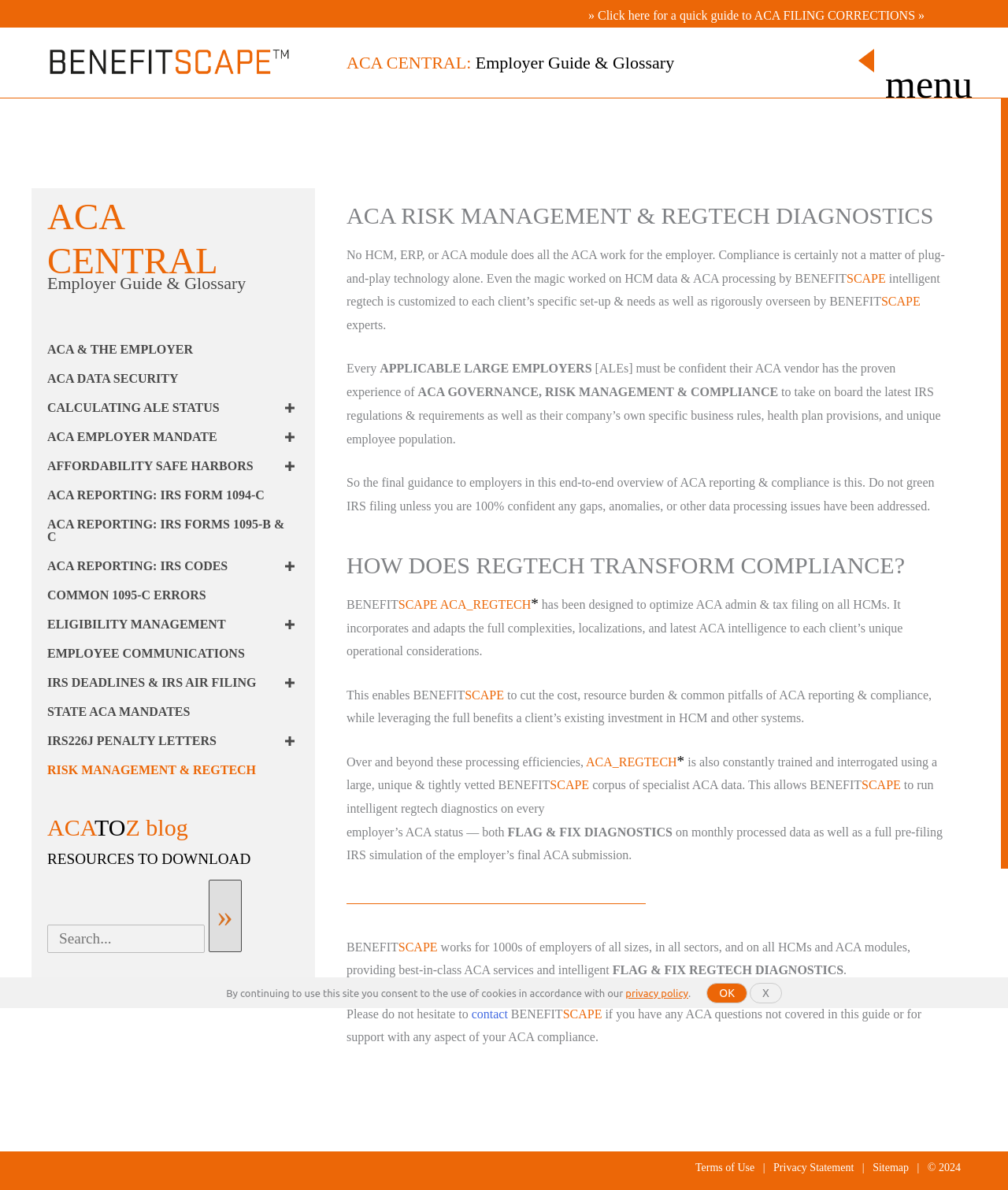Please locate the bounding box coordinates of the element that needs to be clicked to achieve the following instruction: "Click the contact link". The coordinates should be four float numbers between 0 and 1, i.e., [left, top, right, bottom].

[0.468, 0.846, 0.504, 0.857]